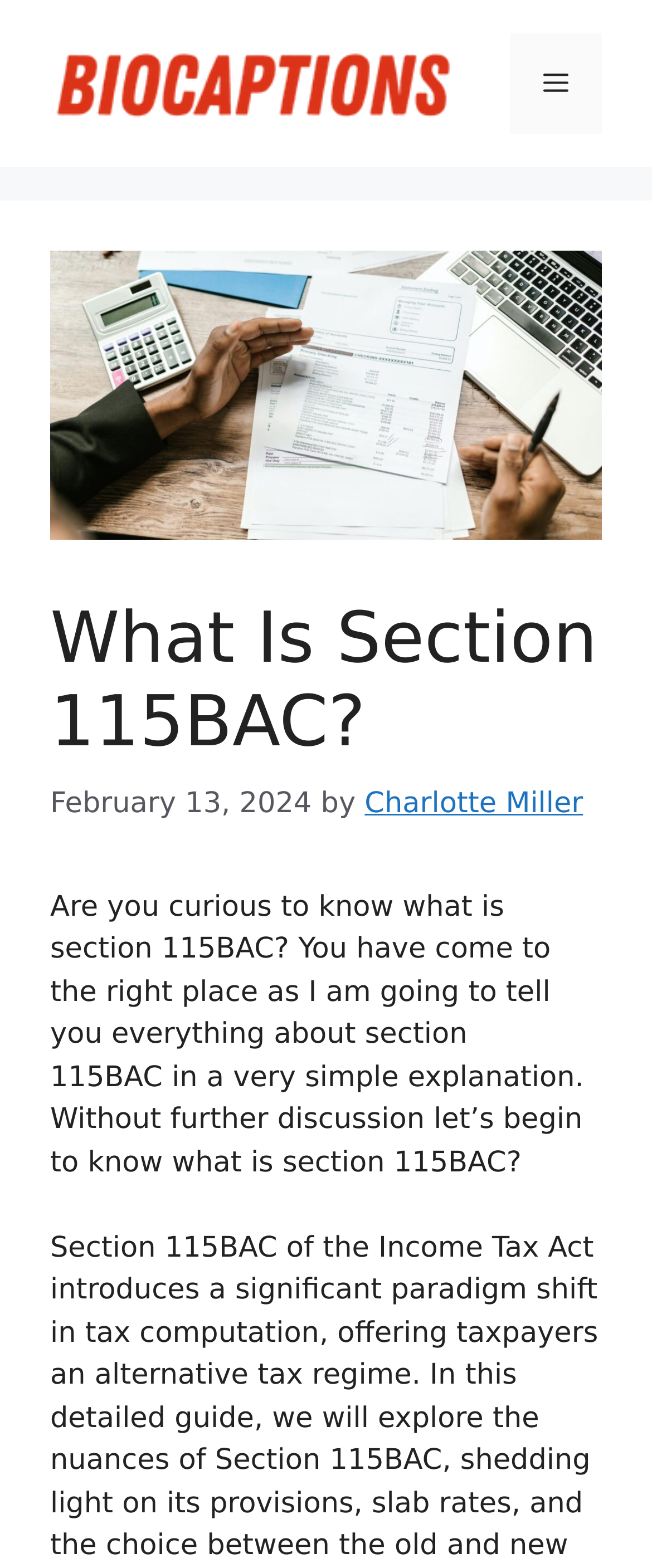Based on the element description Charlotte Miller, identify the bounding box coordinates for the UI element. The coordinates should be in the format (top-left x, top-left y, bottom-right x, bottom-right y) and within the 0 to 1 range.

[0.559, 0.502, 0.894, 0.523]